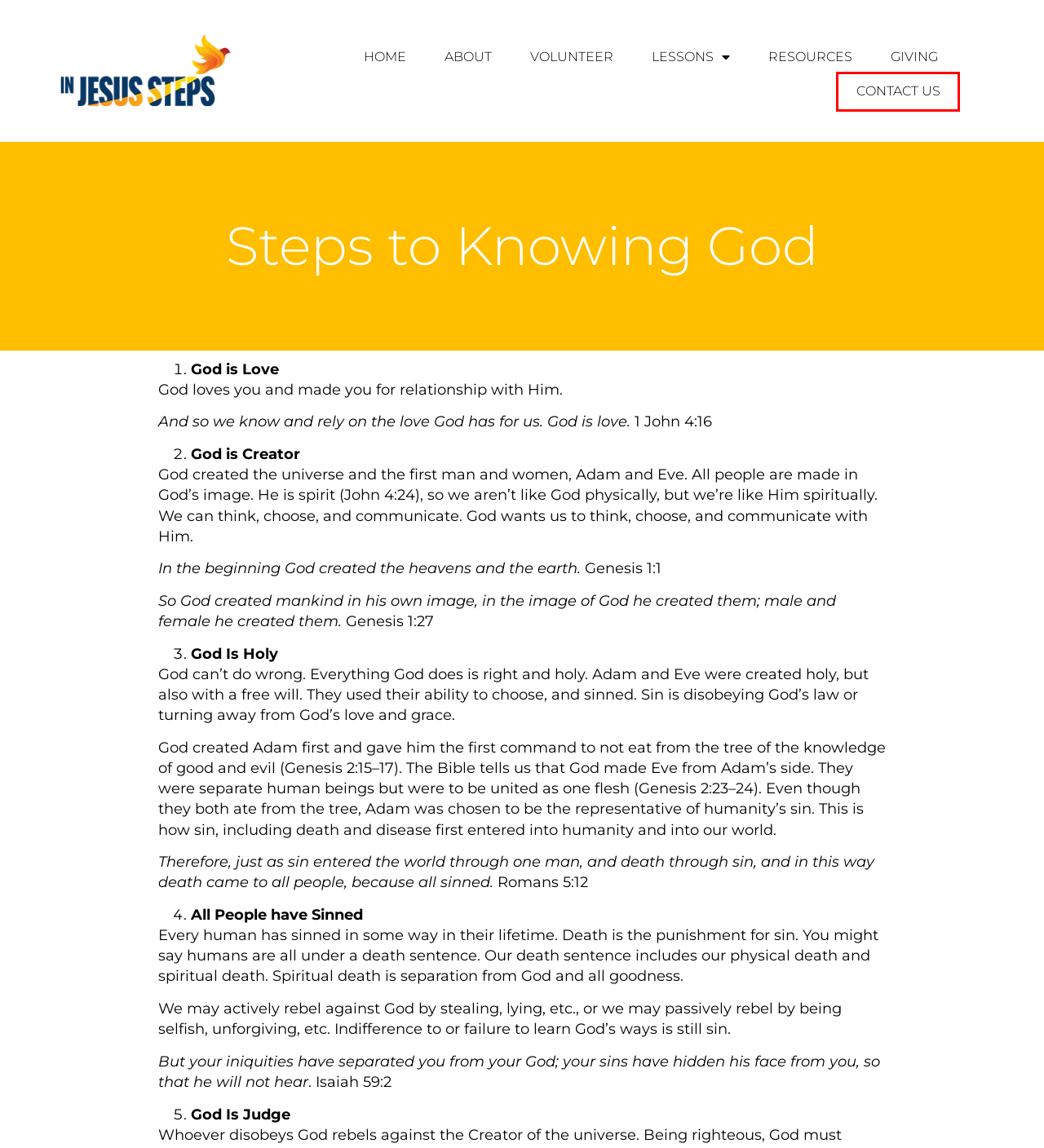You have a screenshot of a webpage with a red bounding box around an element. Choose the best matching webpage description that would appear after clicking the highlighted element. Here are the candidates:
A. Resources – In Jesus Steps
B. Christian Discipleship for Life Plan – In Jesus Steps
C. In Jesus Steps – Making disciples with purpose
D. Coaches – In Jesus Steps
E. Volunteer – In Jesus Steps
F. About – In Jesus Steps
G. Giving – In Jesus Steps
H. Contact Us – In Jesus Steps

H